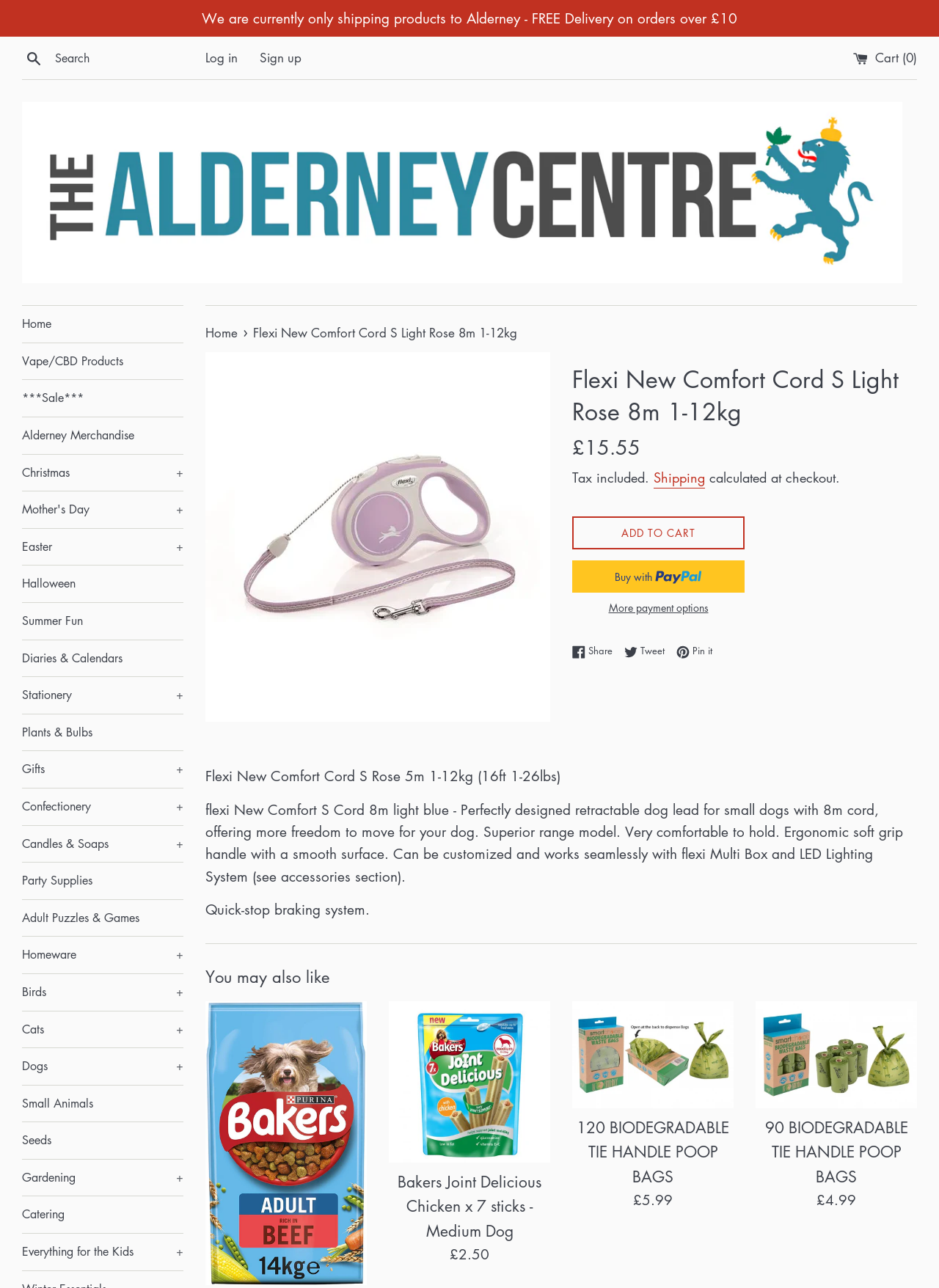What is the purpose of Flexi New Comfort Cord S?
Please respond to the question thoroughly and include all relevant details.

I found the purpose of Flexi New Comfort Cord S by reading the product description, which says it's a 'Perfectly designed retractable dog lead for small dogs with 8m cord'.